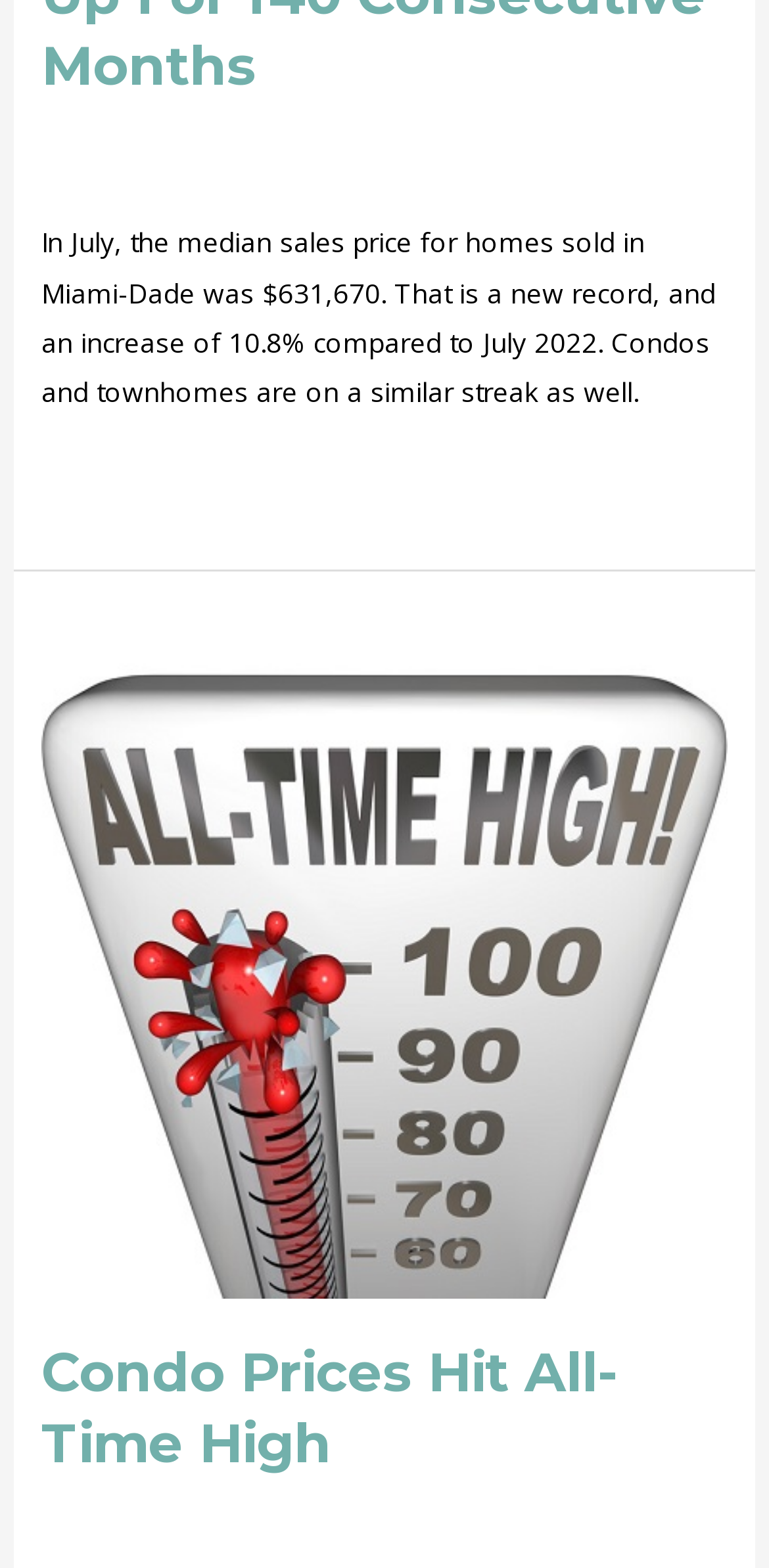Identify the bounding box coordinates of the specific part of the webpage to click to complete this instruction: "Explore multifamily".

[0.346, 0.072, 0.564, 0.095]